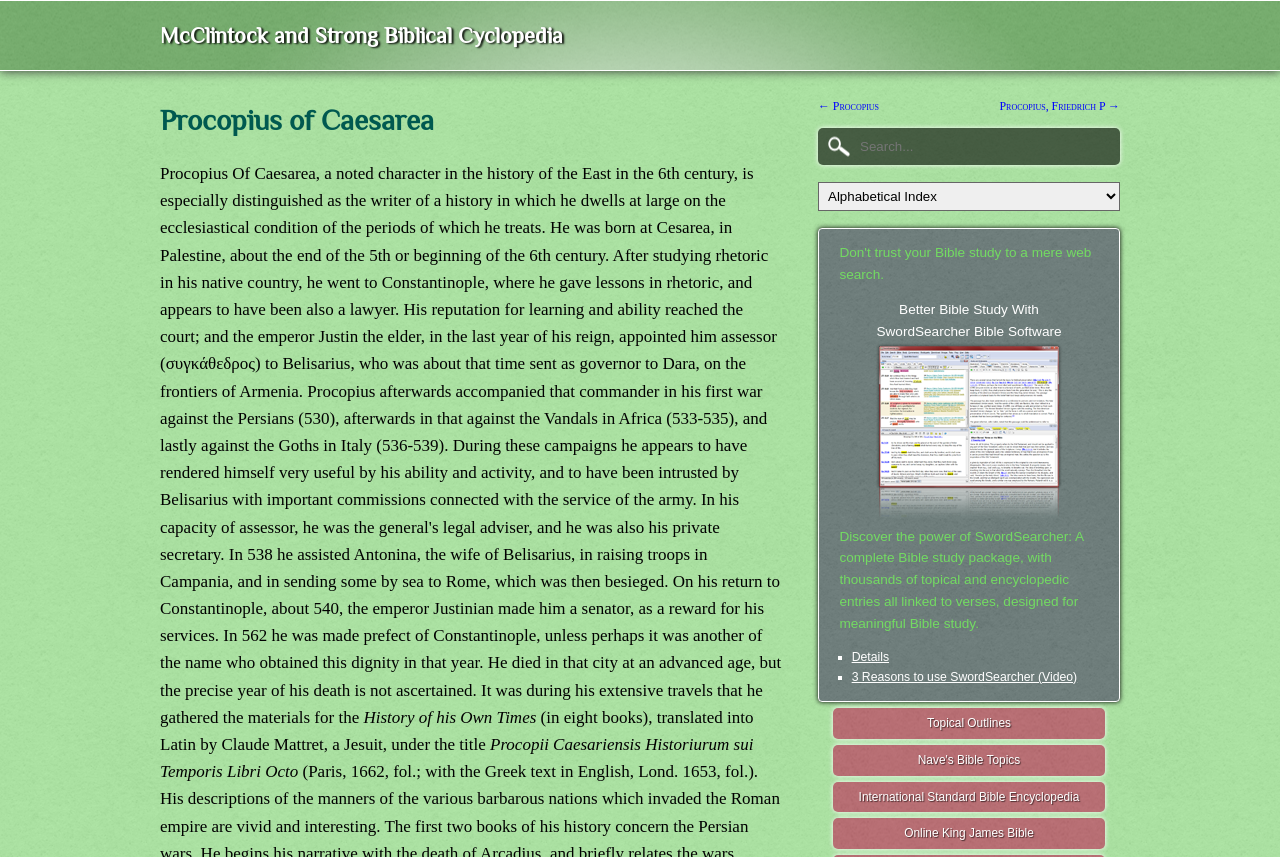Please identify the primary heading on the webpage and return its text.

Procopius of Caesarea